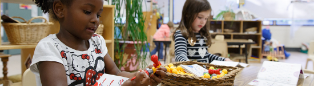Please reply to the following question with a single word or a short phrase:
What is the atmosphere of the classroom?

Bright and inviting